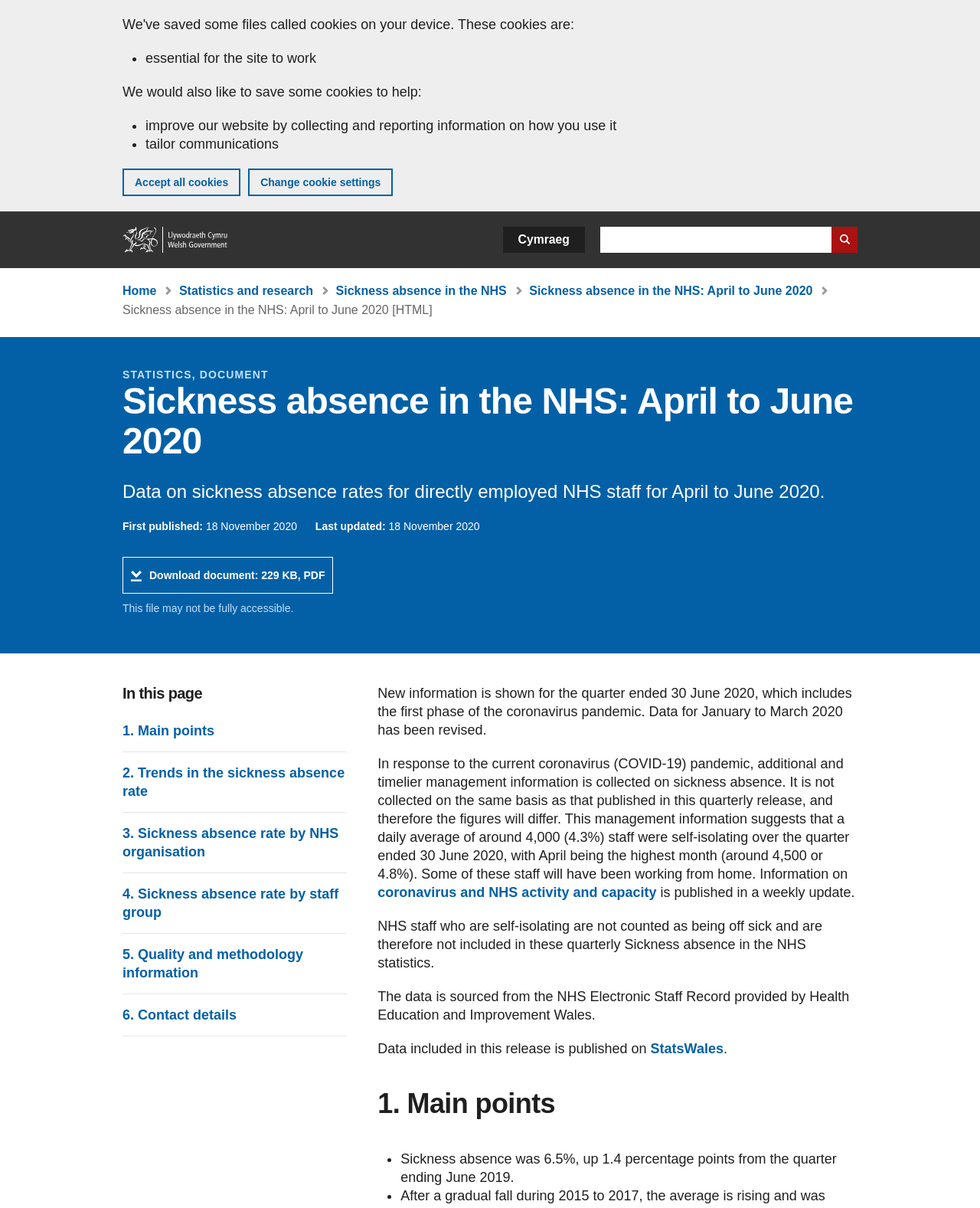Please identify the bounding box coordinates of the element that needs to be clicked to execute the following command: "Change cookie settings". Provide the bounding box using four float numbers between 0 and 1, formatted as [left, top, right, bottom].

[0.253, 0.14, 0.401, 0.162]